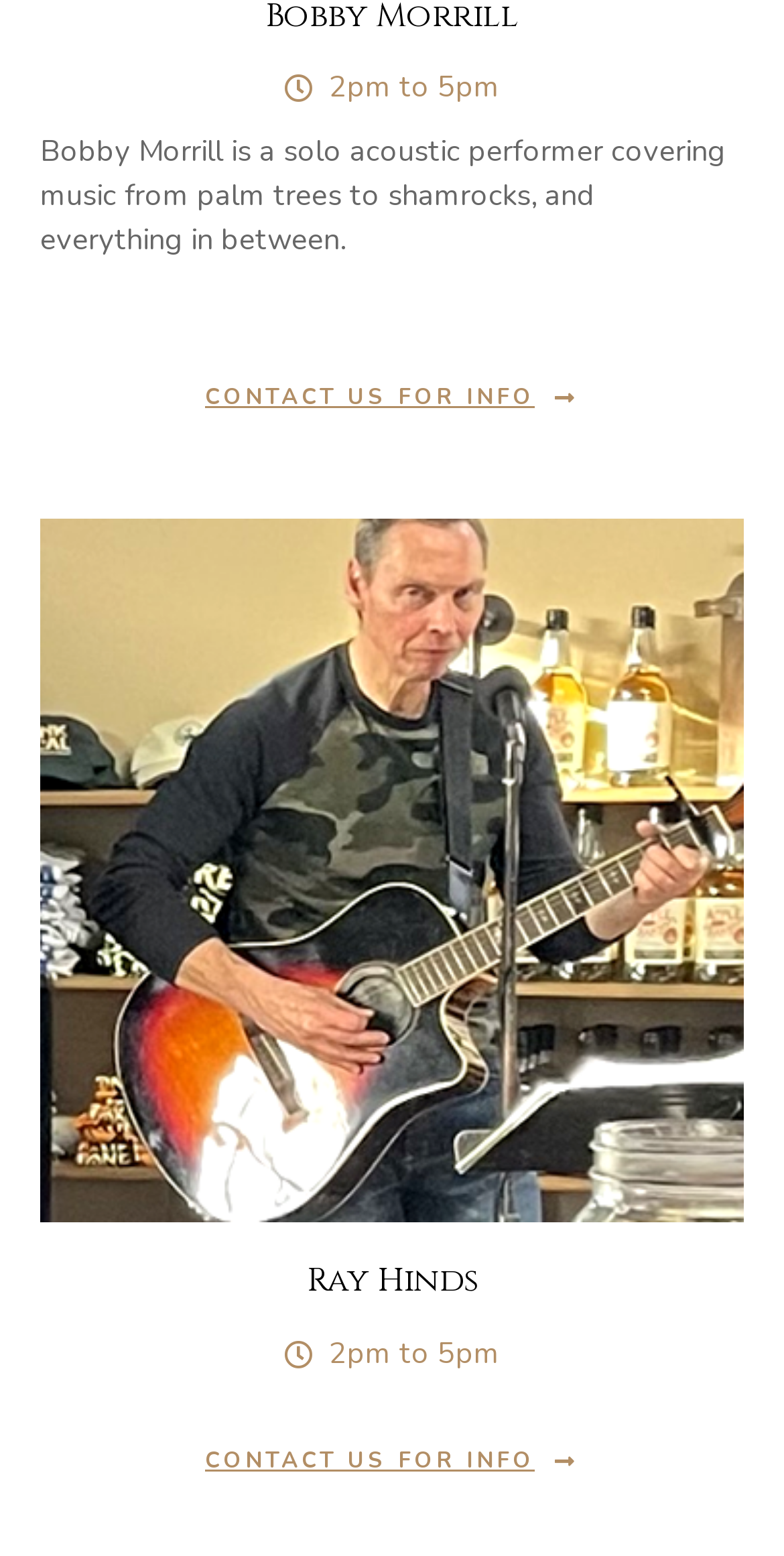What is the purpose of the 'CONTACT US FOR INFO' link?
Based on the image, give a concise answer in the form of a single word or short phrase.

To get more information